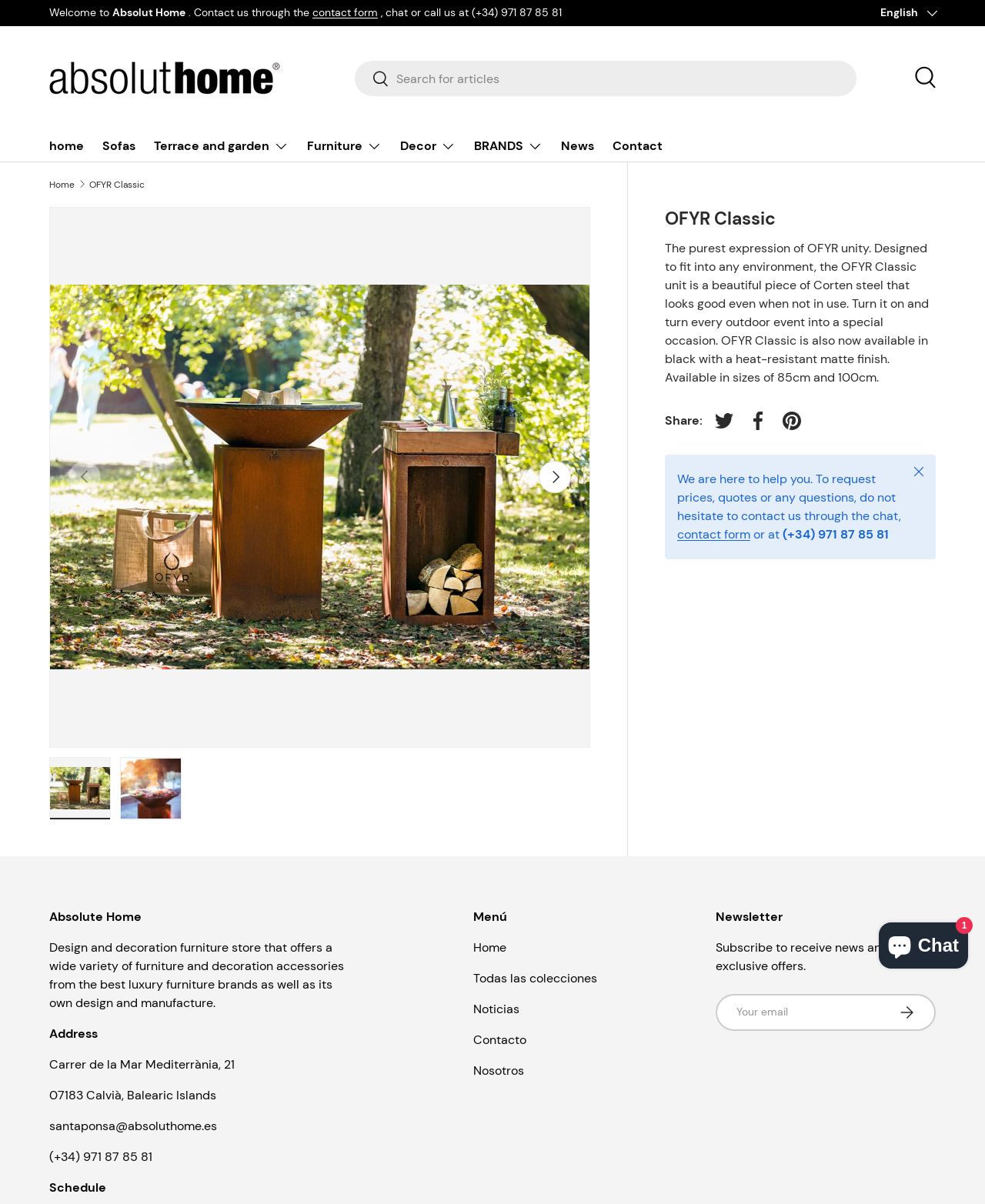Refer to the image and provide an in-depth answer to the question: 
What is the address of the store?

The address of the store can be found in the contact information section, which provides the full address as 'Carrer de la Mar Mediterrània, 21, 07183 Calvià, Balearic Islands'.